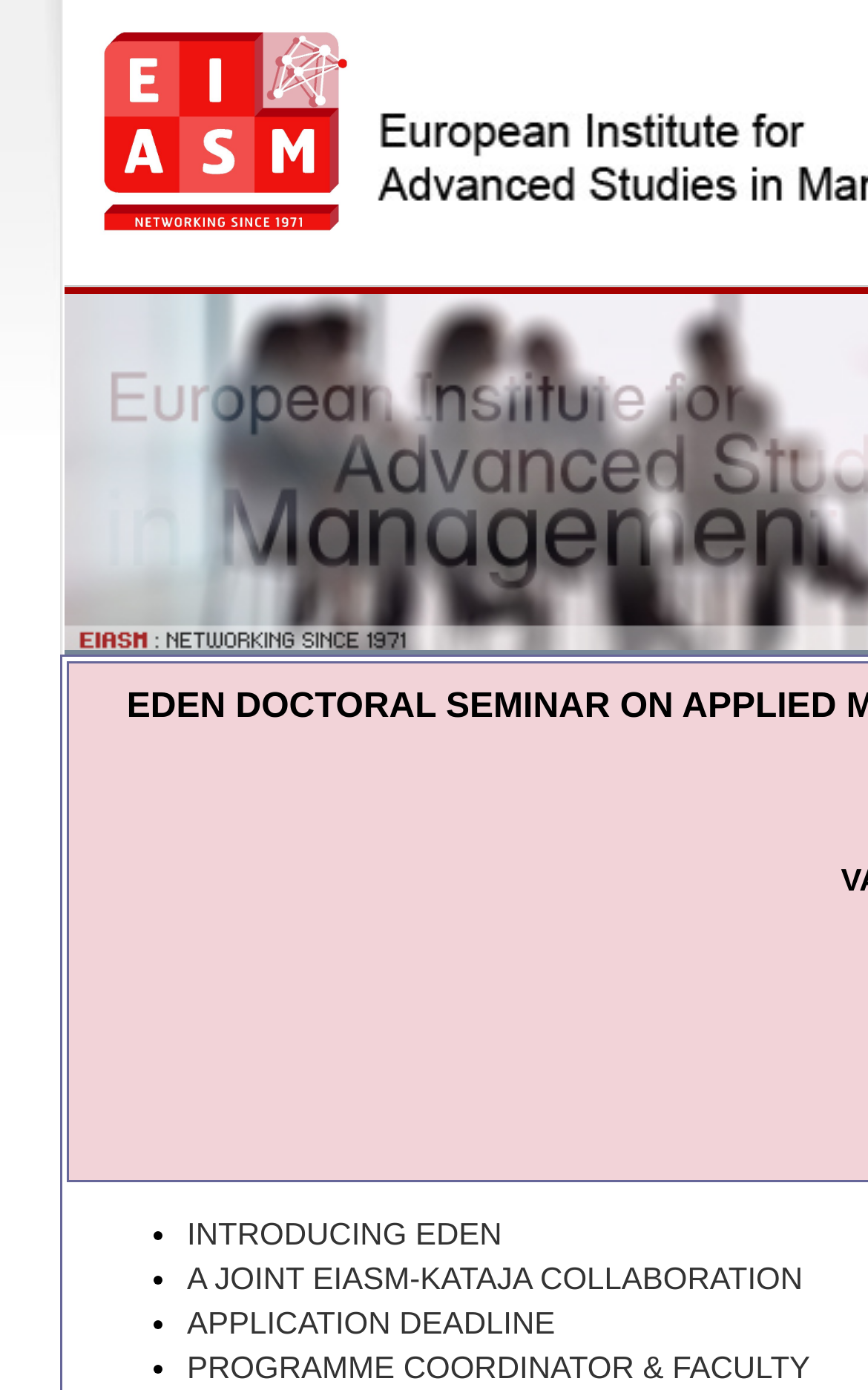Observe the image and answer the following question in detail: What is the deadline for?

I examined the link 'APPLICATION DEADLINE' and inferred that the deadline is related to an application process.